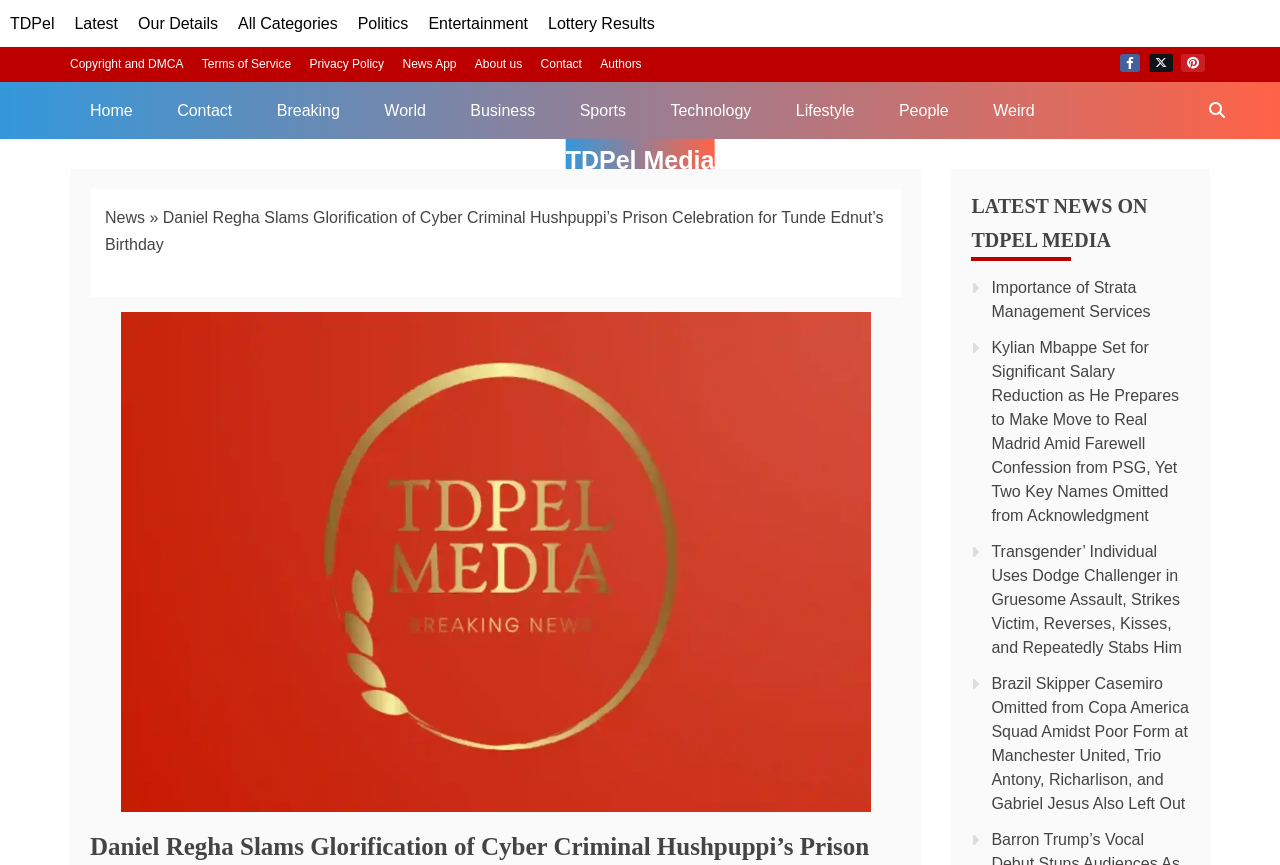Please find the bounding box coordinates (top-left x, top-left y, bottom-right x, bottom-right y) in the screenshot for the UI element described as follows: Our Details

[0.108, 0.017, 0.17, 0.037]